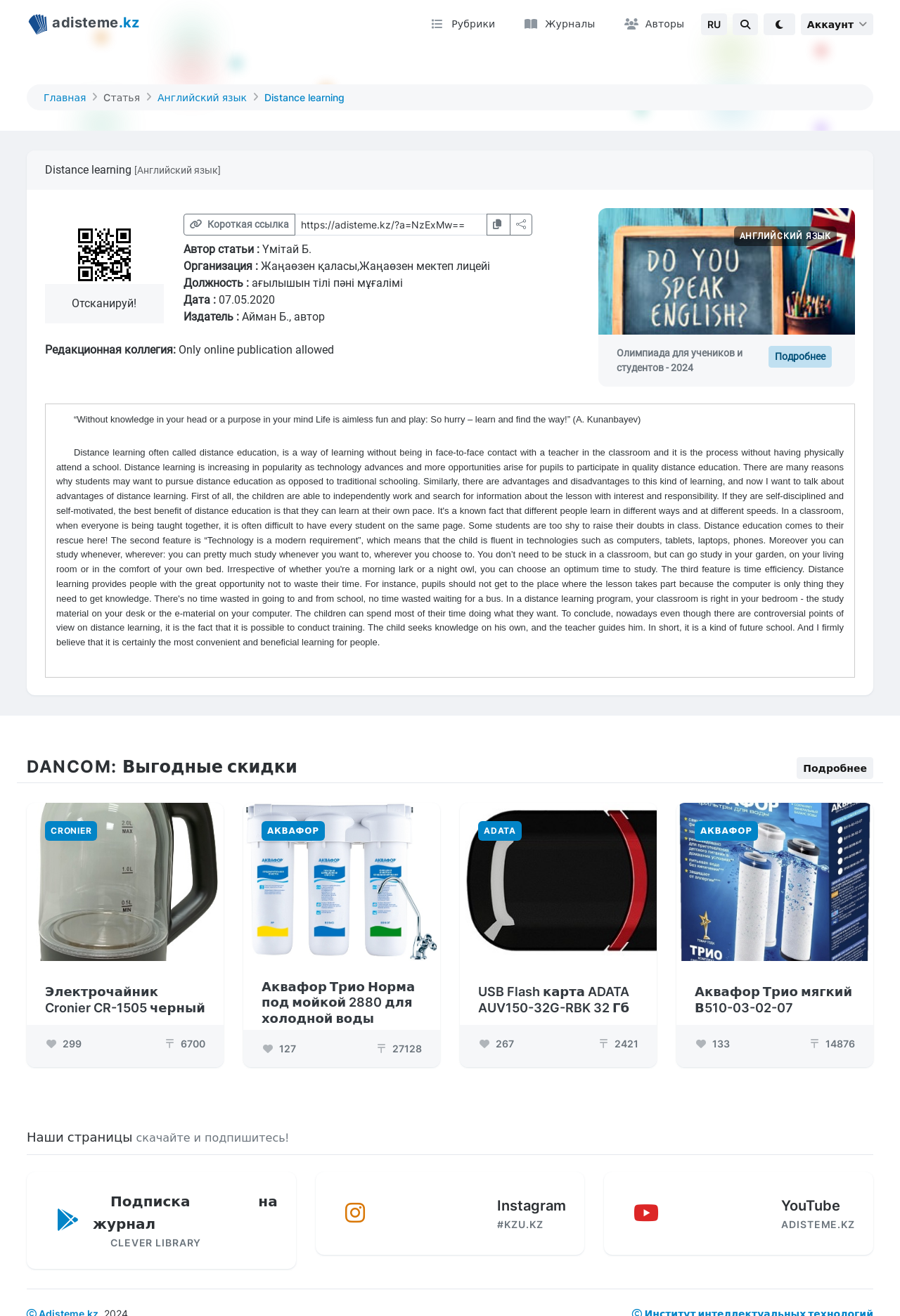What is the category of the article?
Please give a detailed answer to the question using the information shown in the image.

I found the category of the article by looking at the heading 'Distance learning [Английский язык]' which is located at the top of the main content area.